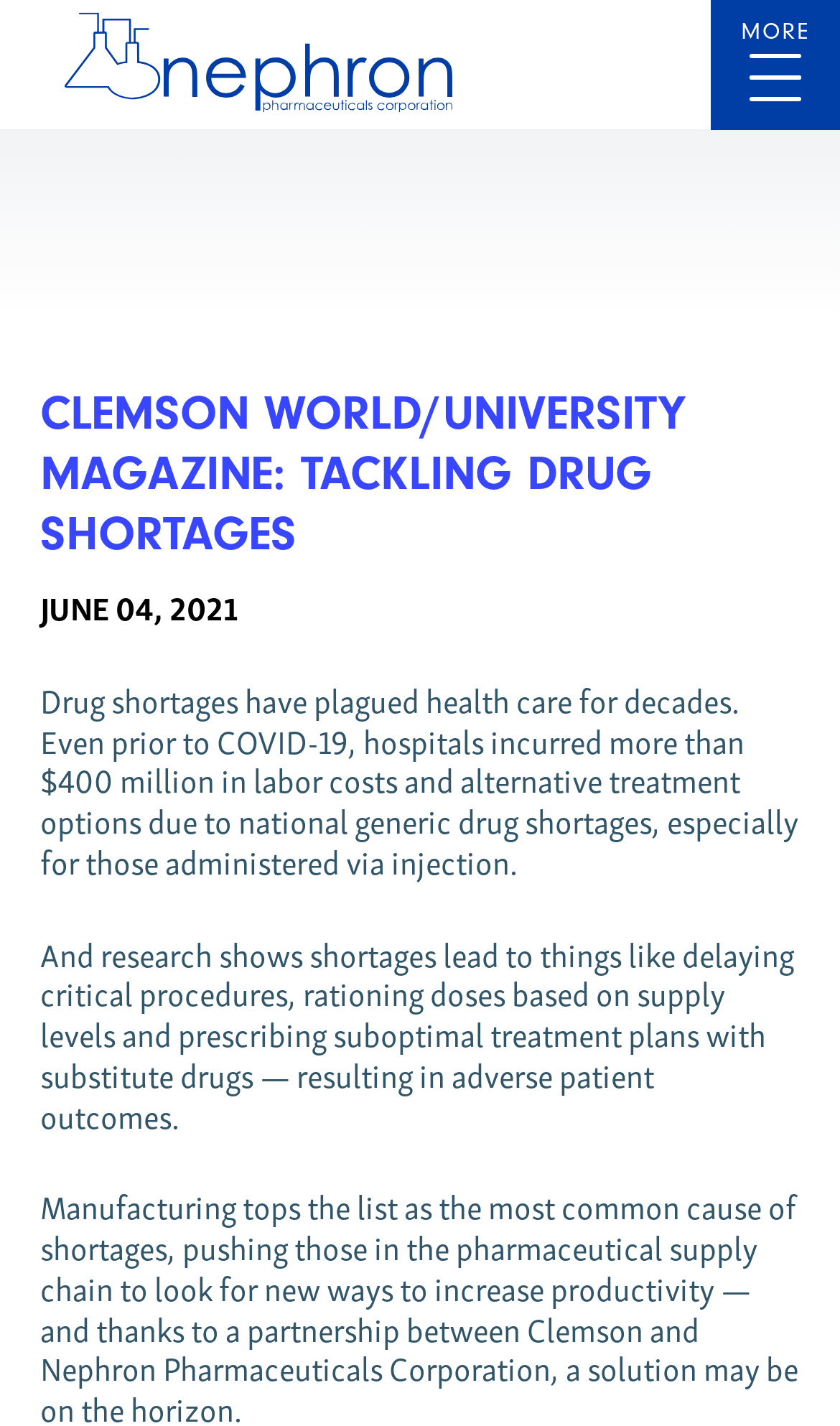Can you find and generate the webpage's heading?

CLEMSON WORLD/UNIVERSITY MAGAZINE: TACKLING DRUG SHORTAGES